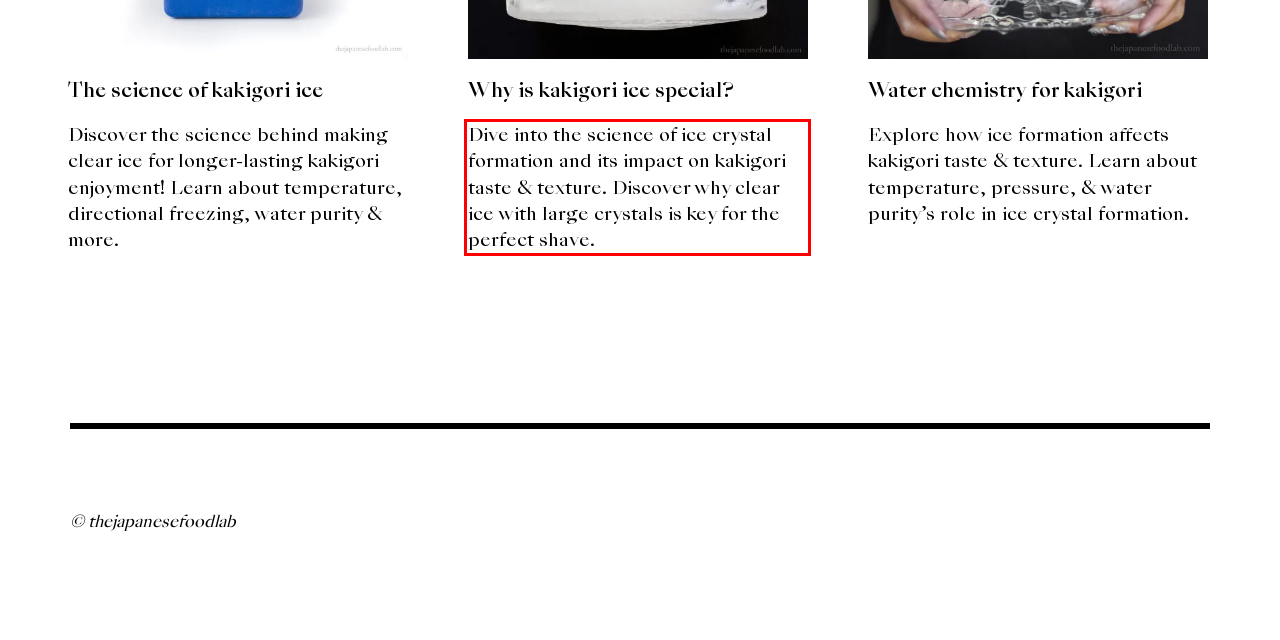Look at the provided screenshot of the webpage and perform OCR on the text within the red bounding box.

Dive into the science of ice crystal formation and its impact on kakigori taste & texture. Discover why clear ice with large crystals is key for the perfect shave.